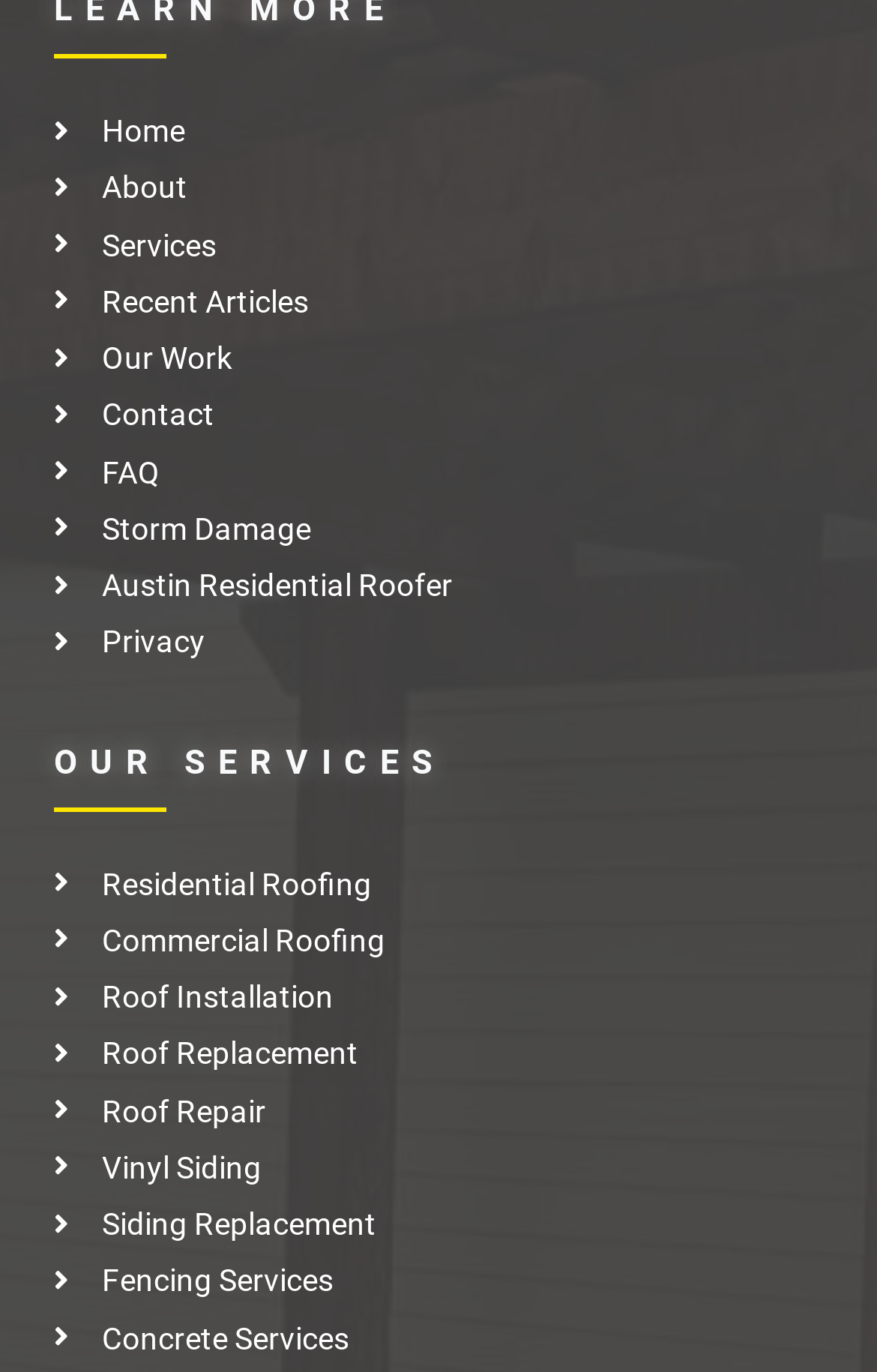Is there a link to 'Privacy' in the top navigation menu?
Provide a detailed and well-explained answer to the question.

I looked at the top navigation menu and found that there is a link to 'Privacy'.